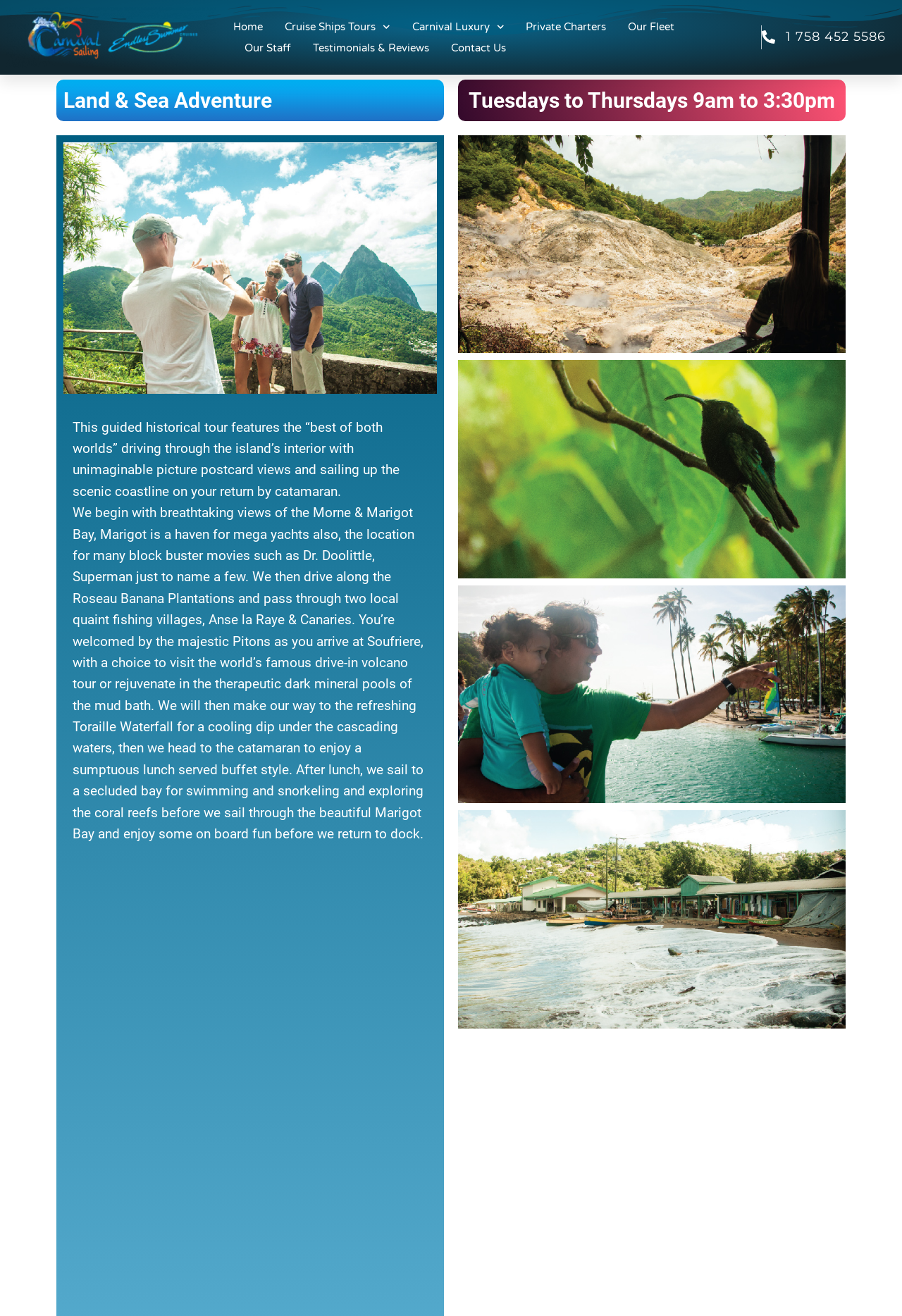Provide the bounding box coordinates of the area you need to click to execute the following instruction: "View Cruise Ships Tours".

[0.316, 0.012, 0.433, 0.028]